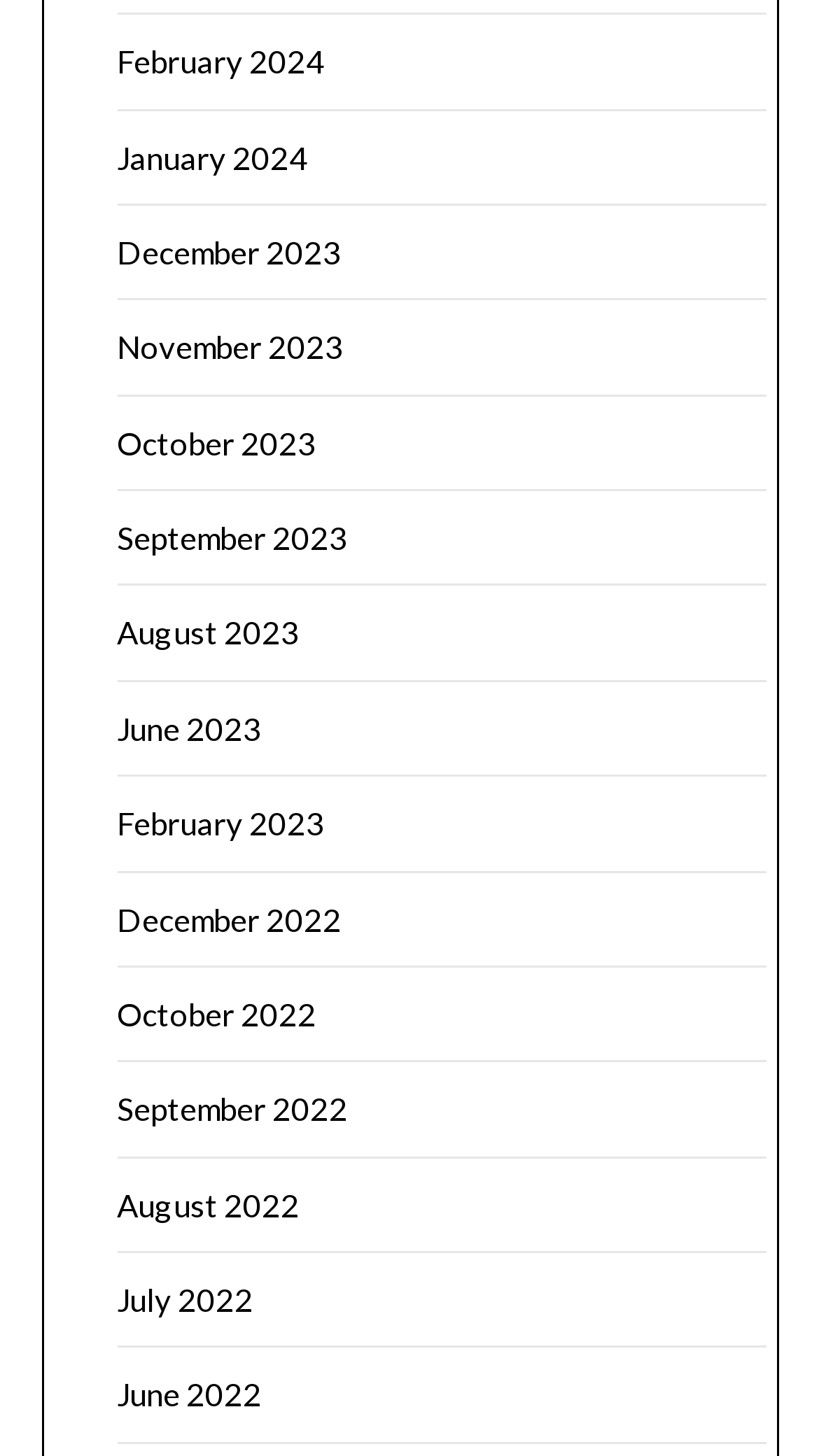What is the earliest month listed?
Refer to the image and give a detailed response to the question.

I looked at the list of links and found that the last link is 'June 2022', which is the earliest month listed on the webpage.